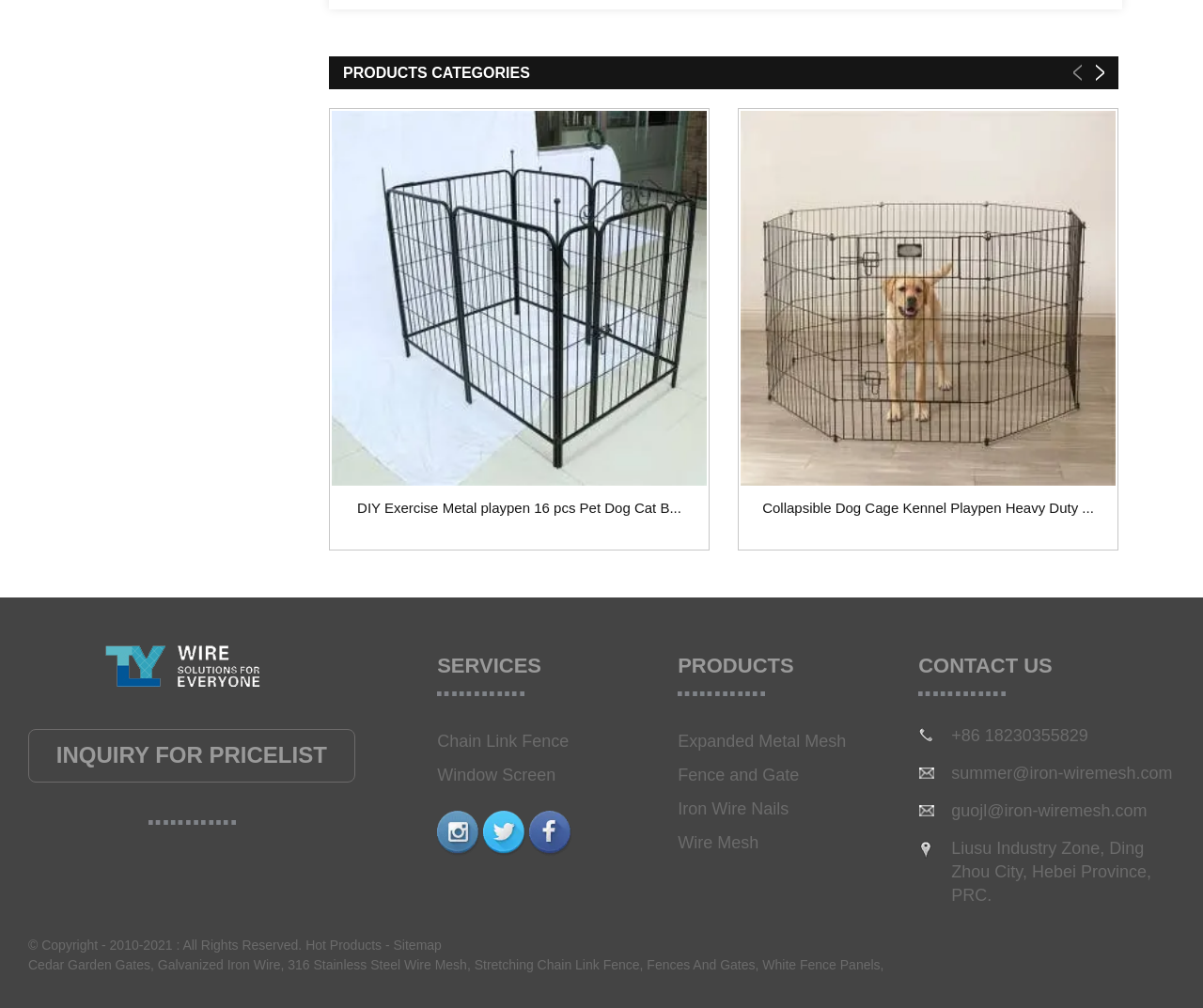Answer this question using a single word or a brief phrase:
How many product categories are there?

3